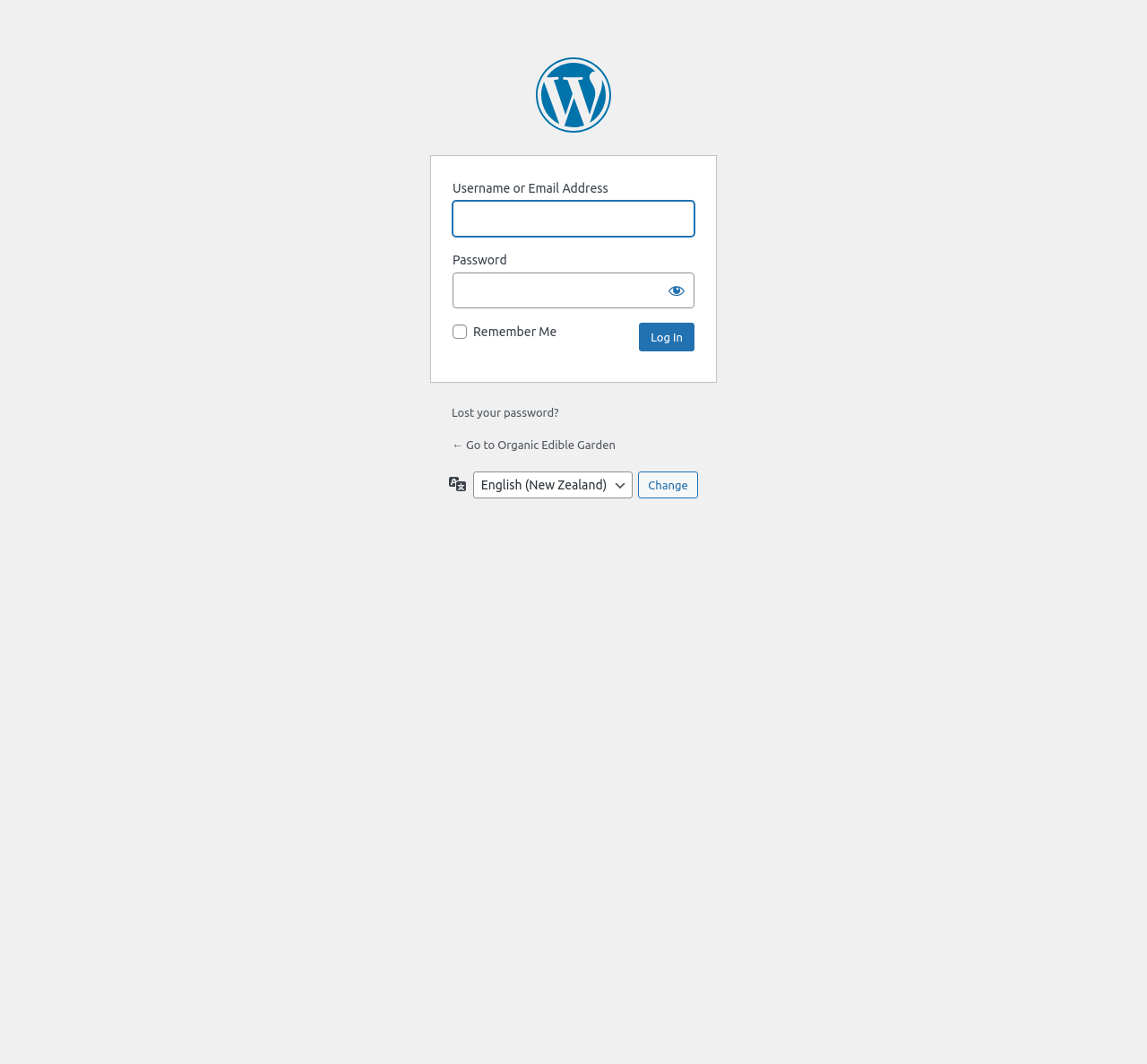Using the information from the screenshot, answer the following question thoroughly:
What is the 'Log In' button used for?

The 'Log In' button is located below the password textbox, and its purpose is to allow users to log in to their account, granting them access to the website's features and content.